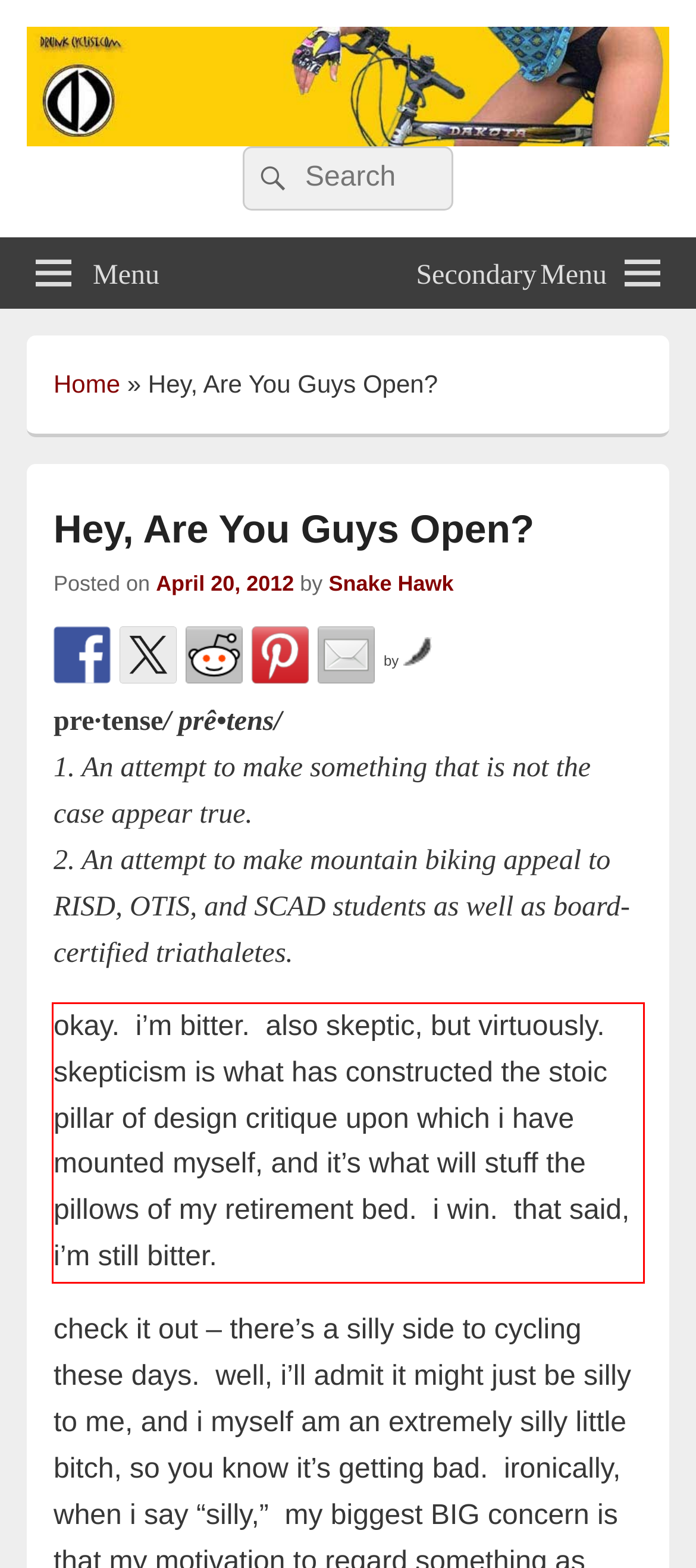Perform OCR on the text inside the red-bordered box in the provided screenshot and output the content.

okay. i’m bitter. also skeptic, but virtuously. skepticism is what has constructed the stoic pillar of design critique upon which i have mounted myself, and it’s what will stuff the pillows of my retirement bed. i win. that said, i’m still bitter.